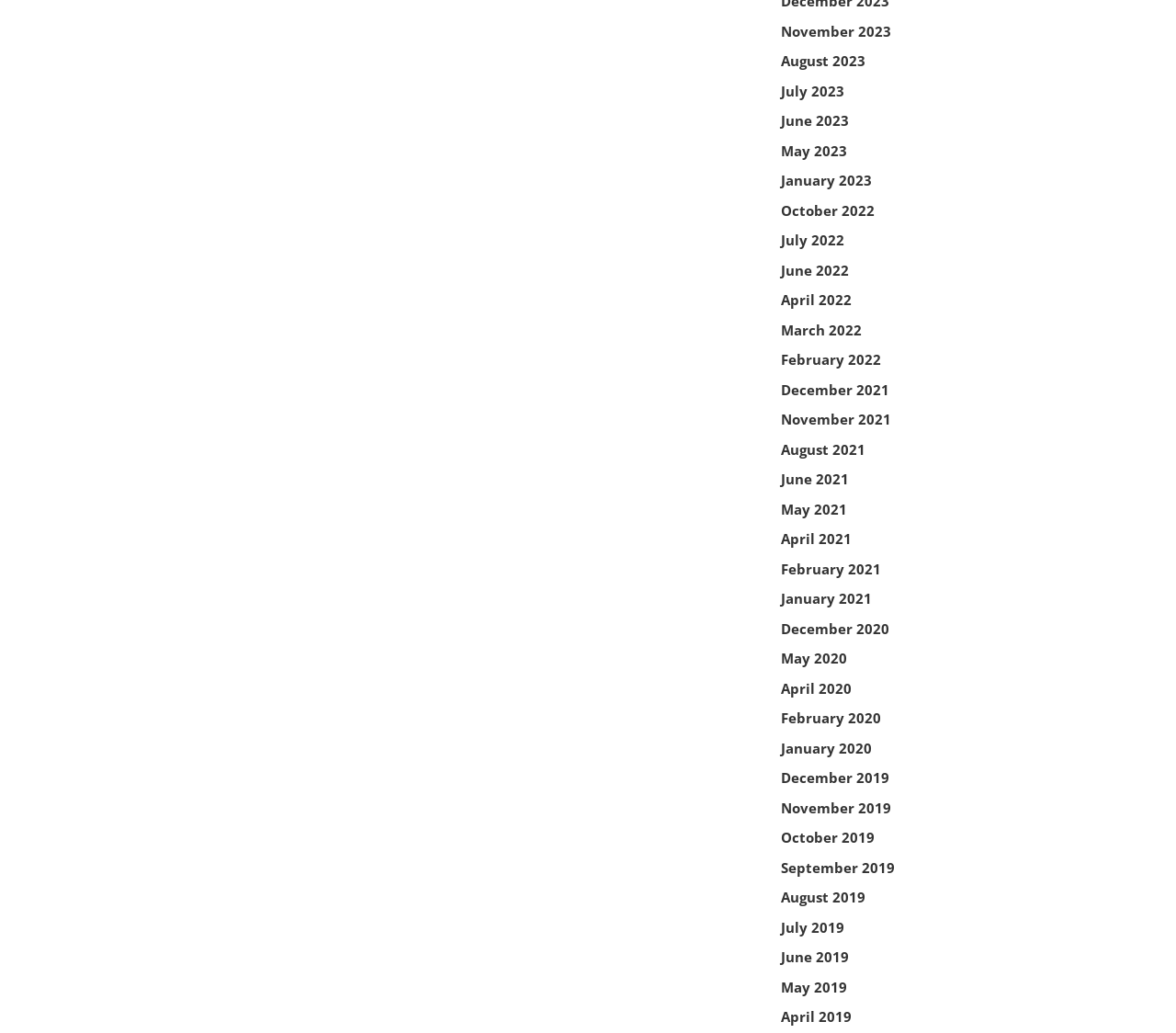Please determine the bounding box coordinates of the element to click in order to execute the following instruction: "View August 2022". The coordinates should be four float numbers between 0 and 1, specified as [left, top, right, bottom].

[0.664, 0.223, 0.718, 0.241]